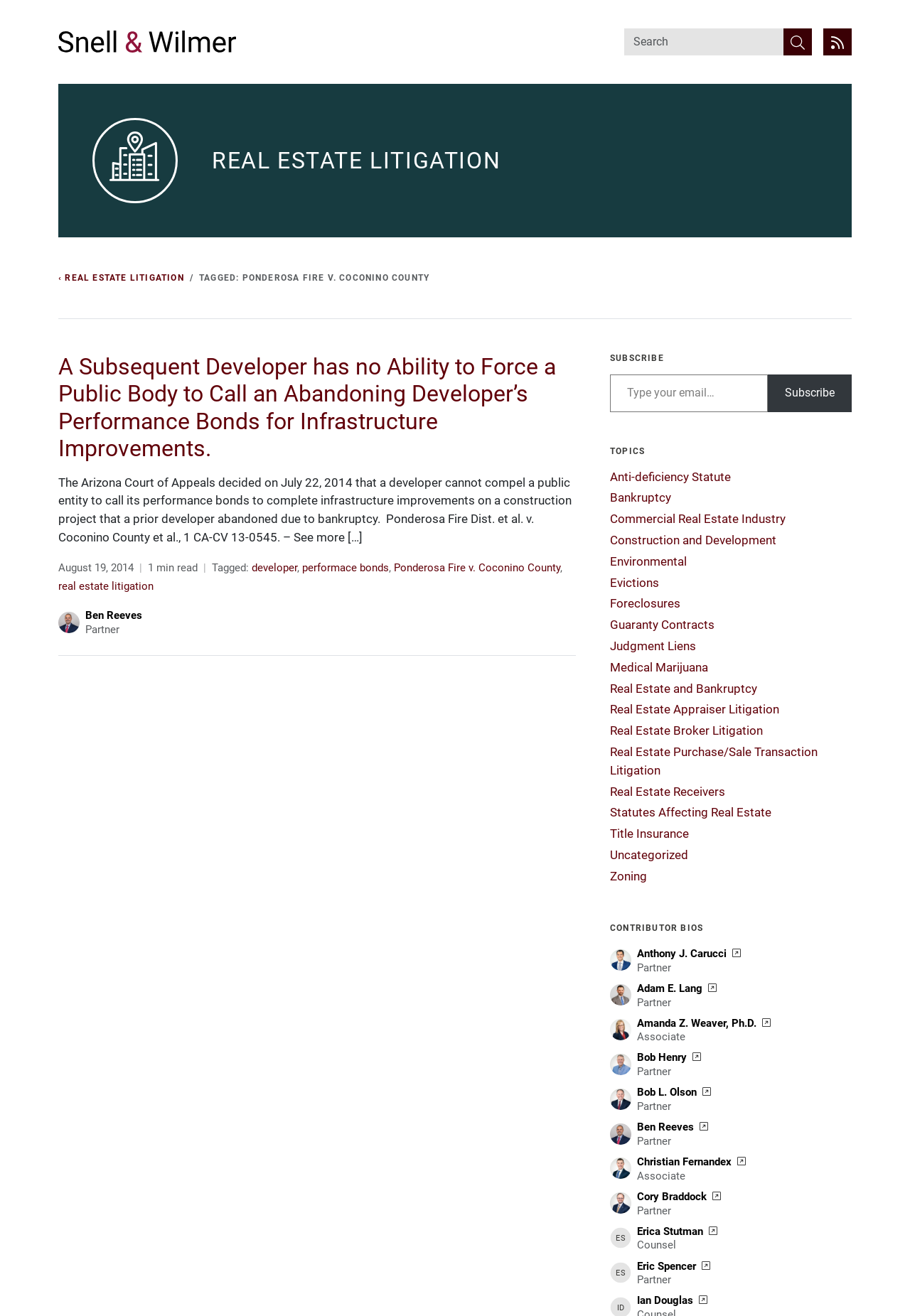Observe the image and answer the following question in detail: What is the name of the law firm?

The name of the law firm can be found at the top of the webpage, where it says 'Snell & Wilmer' in a link format.